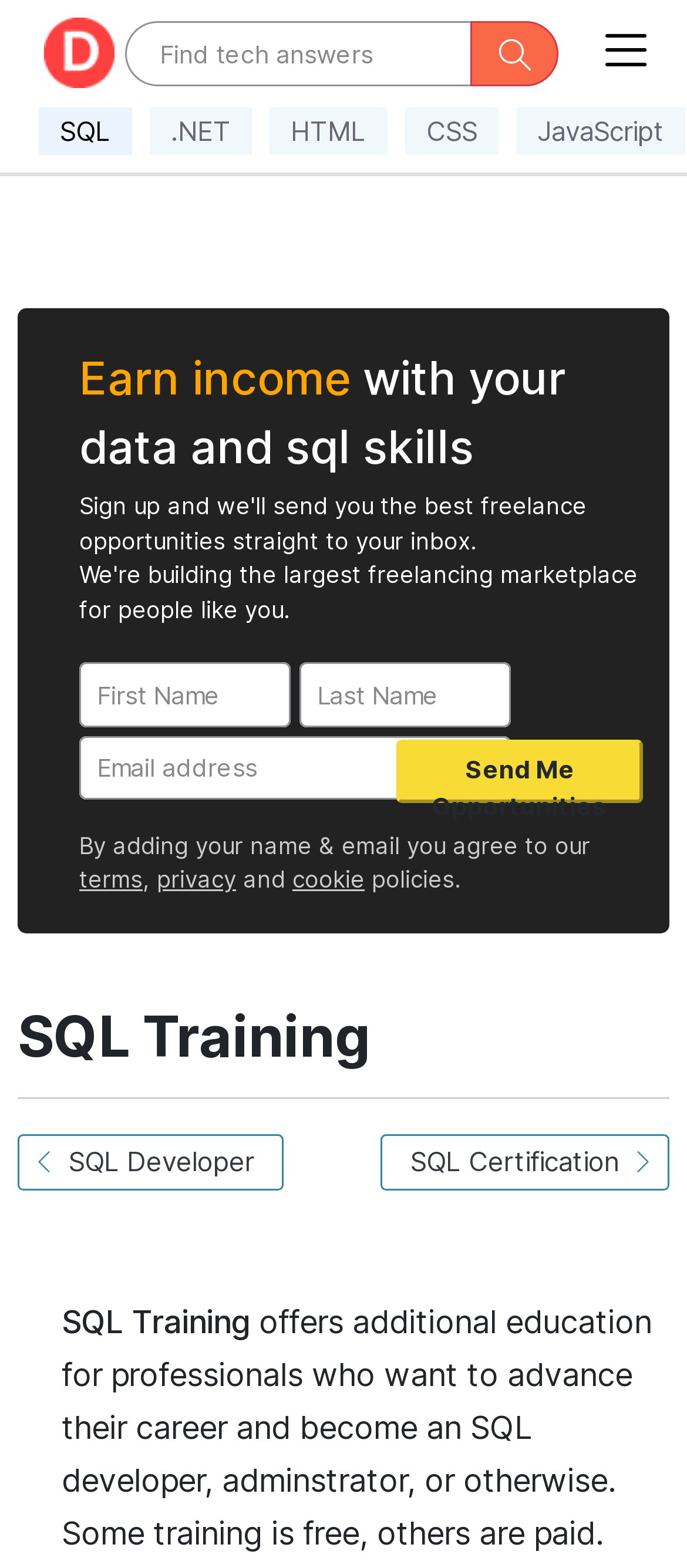Describe all the significant parts and information present on the webpage.

This webpage is about SQL training, providing additional education for professional developers, administrators, and others. At the top left, there is a link to "Dofactory.com" accompanied by an image. Next to it, there is a text input field with a dropdown button. On the right side of the top section, there is a toggle navigation button.

Below the top section, there are five links to different programming topics: SQL, .NET, HTML, CSS, and JavaScript. These links are arranged horizontally, taking up most of the width of the page.

In the middle section, there is a heading that reads "Earn income with your data and SQL skills." Below this heading, there are three text input fields for First Name, Last Name, and Email address. To the right of these fields, there is a button labeled "Send Me Opportunities."

Below the input fields, there is a paragraph of text explaining that by adding one's name and email, they agree to the website's terms, privacy, and cookie policies. This paragraph includes links to each of these policies.

Further down the page, there is a large heading that reads "SQL Training." Below this heading, there are two links: one to "SQL Developer" and another to "SQL Certification." These links are arranged horizontally, with the first one on the left and the second one on the right.

At the very bottom of the page, there is a paragraph of text that describes the purpose of the SQL training, which is to provide additional education for professionals who want to advance their careers and become SQL developers, administrators, or otherwise. The text also mentions that some training is free, while others are paid.